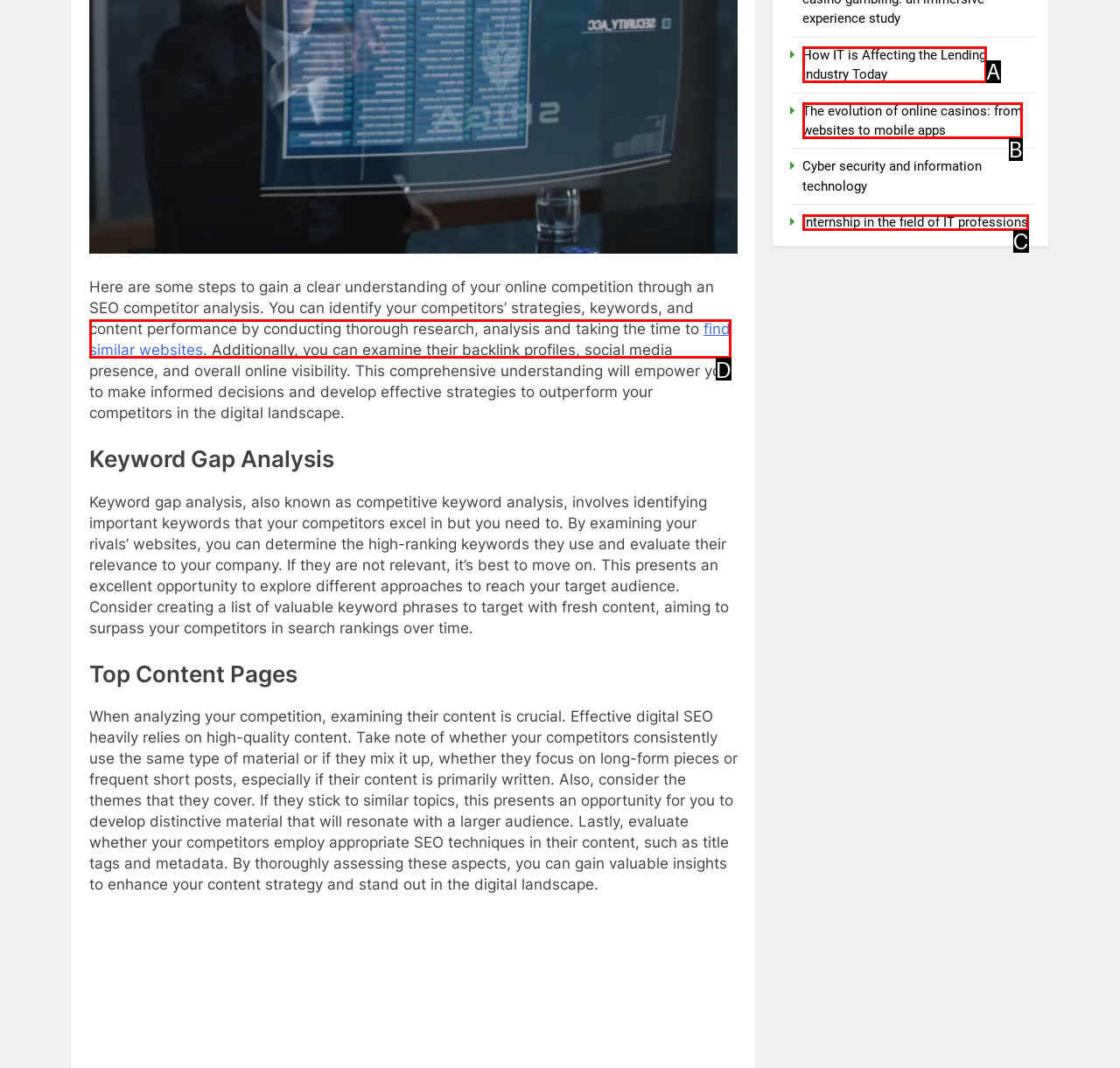Identify the matching UI element based on the description: find similar websites
Reply with the letter from the available choices.

D